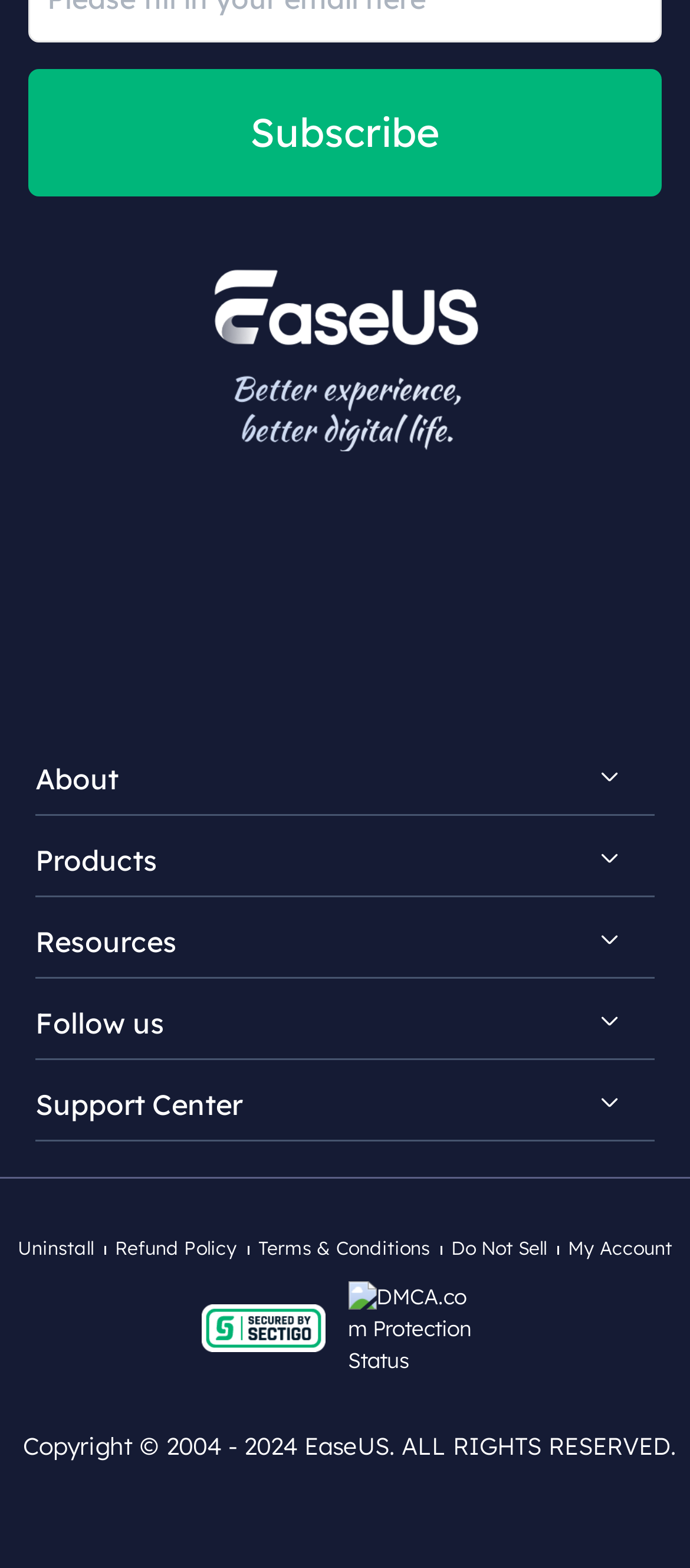Determine the bounding box coordinates for the element that should be clicked to follow this instruction: "Discover EaseUS". The coordinates should be given as four float numbers between 0 and 1, in the format [left, top, right, bottom].

[0.077, 0.538, 0.949, 0.581]